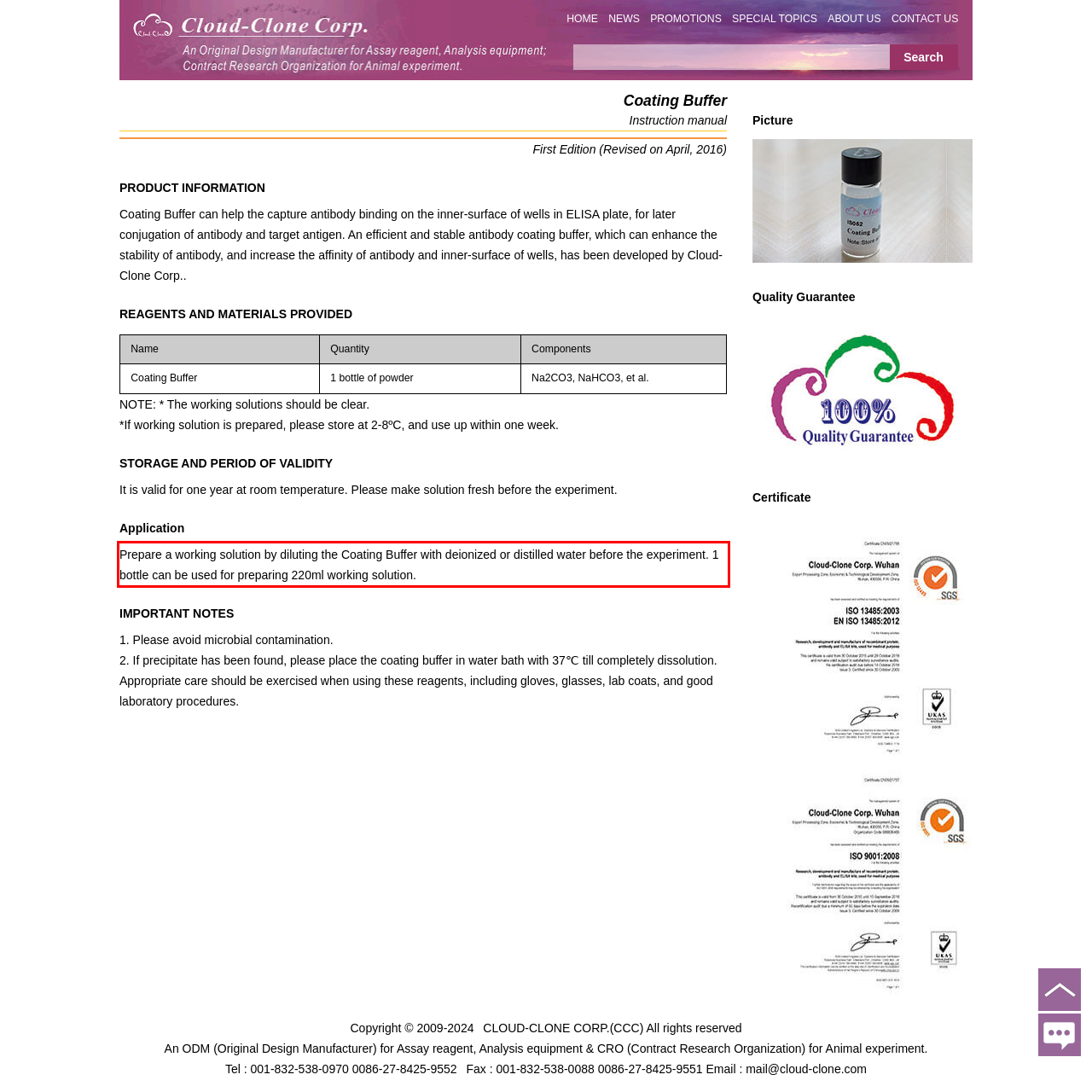Please extract the text content from the UI element enclosed by the red rectangle in the screenshot.

Prepare a working solution by diluting the Coating Buffer with deionized or distilled water before the experiment. 1 bottle can be used for preparing 220ml working solution.